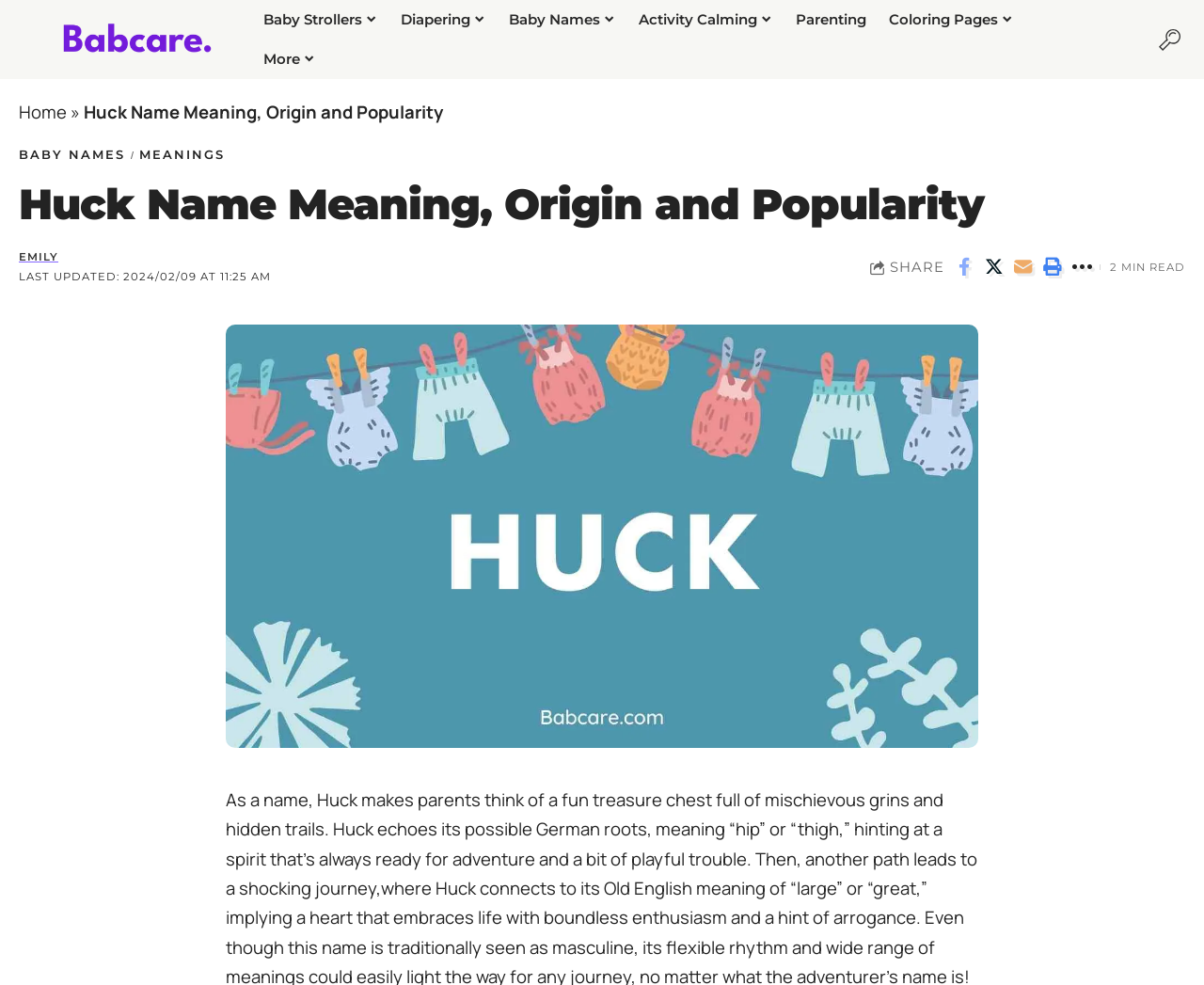Determine the bounding box of the UI element mentioned here: "Baby Names". The coordinates must be in the format [left, top, right, bottom] with values ranging from 0 to 1.

[0.413, 0.0, 0.521, 0.04]